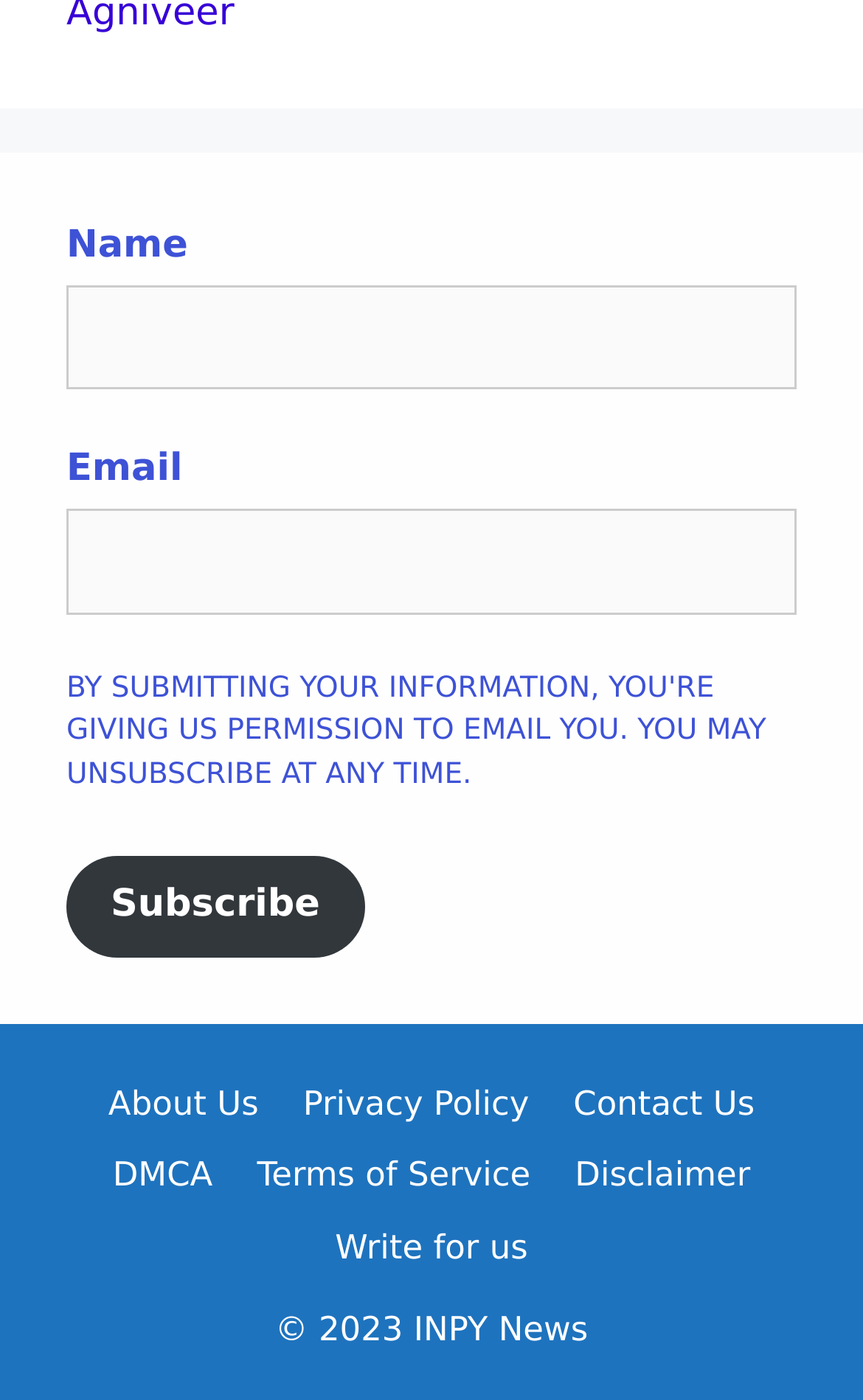What is the copyright year of this website?
Using the information presented in the image, please offer a detailed response to the question.

The static text at the bottom of the webpage reads '© 2023 INPY News', indicating that the copyright year of this website is 2023.